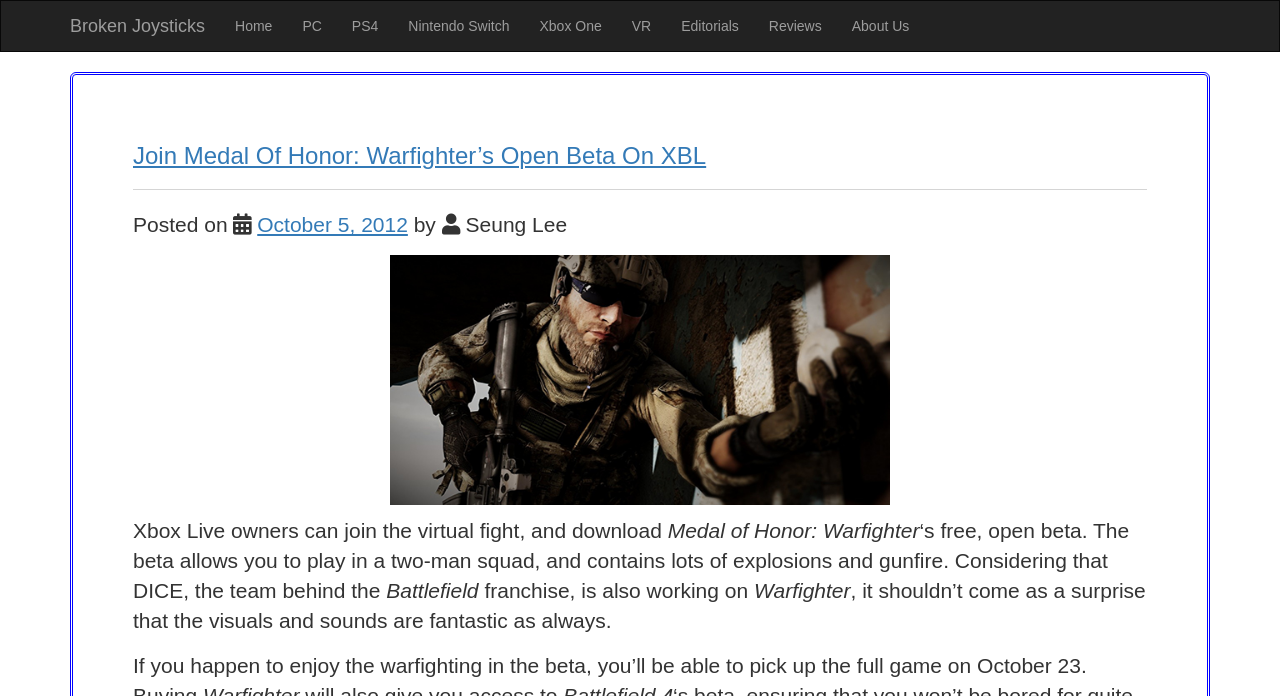Locate the bounding box coordinates of the element I should click to achieve the following instruction: "Click on Xbox One".

[0.41, 0.001, 0.482, 0.073]